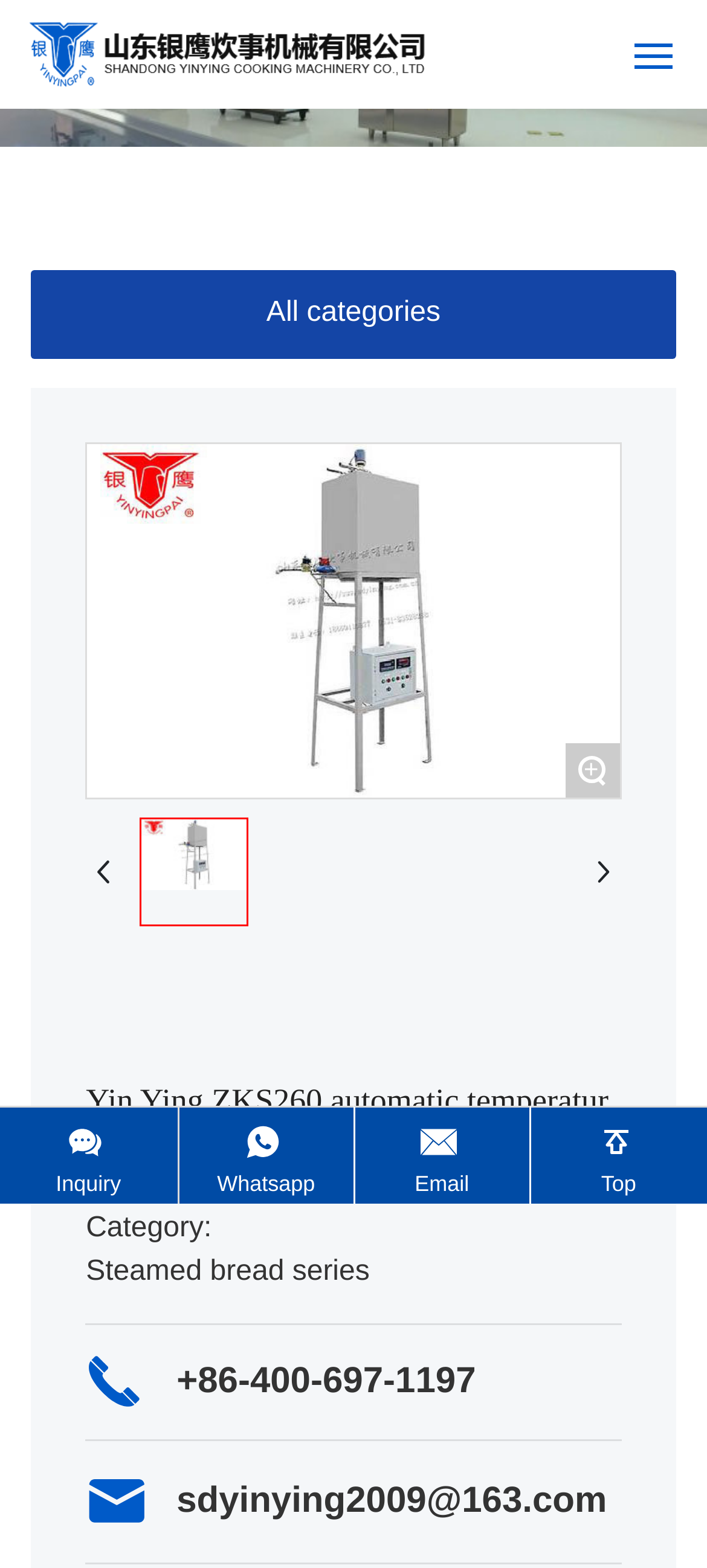Is there a search function?
From the details in the image, provide a complete and detailed answer to the question.

I did not find any search bar or search button on the webpage, which suggests that there is no search function available.